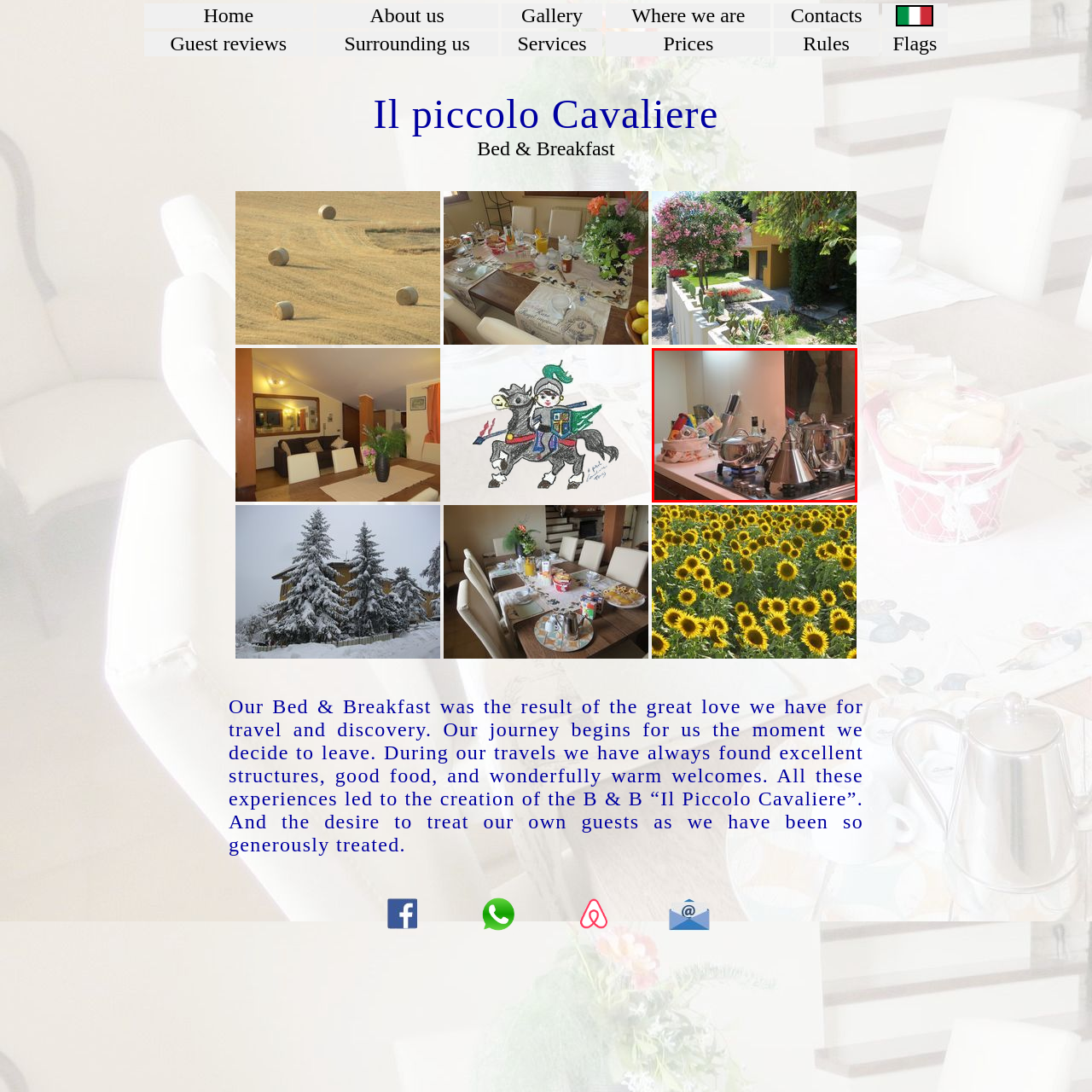What is the atmosphere of the kitchen?
Look at the image highlighted by the red bounding box and answer the question with a single word or brief phrase.

cozy